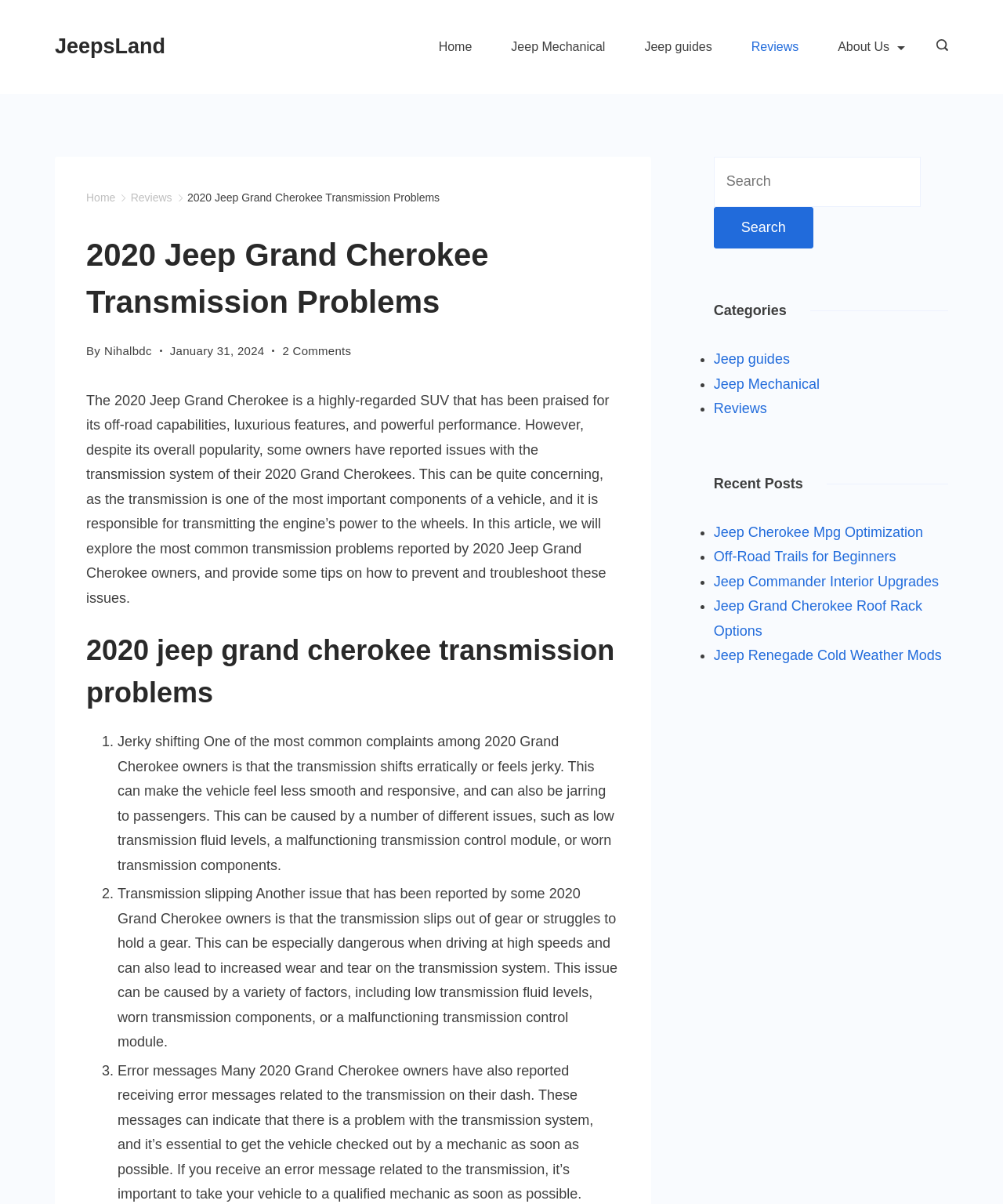Please identify the bounding box coordinates of the element that needs to be clicked to execute the following command: "Search for 'Jeep guides'". Provide the bounding box using four float numbers between 0 and 1, formatted as [left, top, right, bottom].

[0.712, 0.13, 0.945, 0.206]